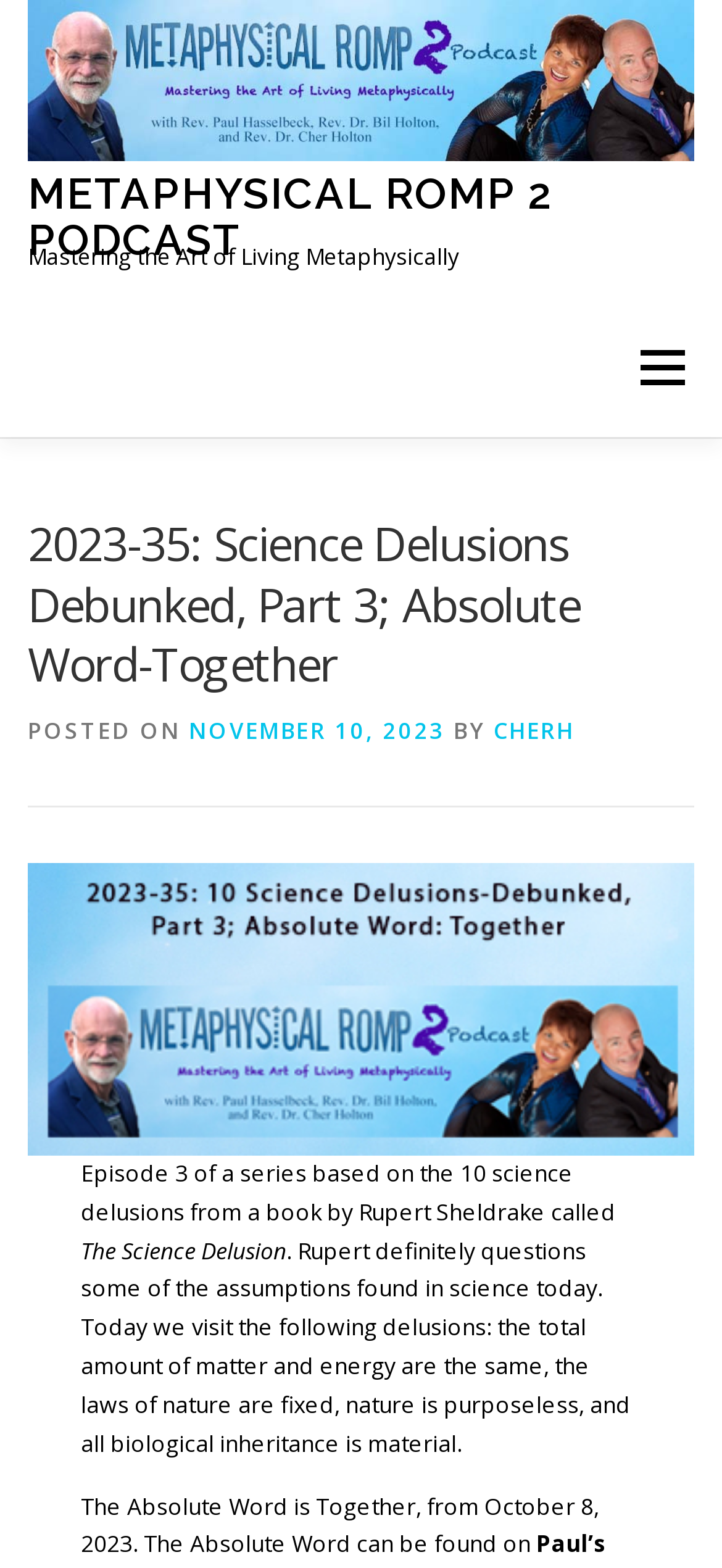Specify the bounding box coordinates of the element's area that should be clicked to execute the given instruction: "visit HOME page". The coordinates should be four float numbers between 0 and 1, i.e., [left, top, right, bottom].

[0.038, 0.279, 0.231, 0.368]